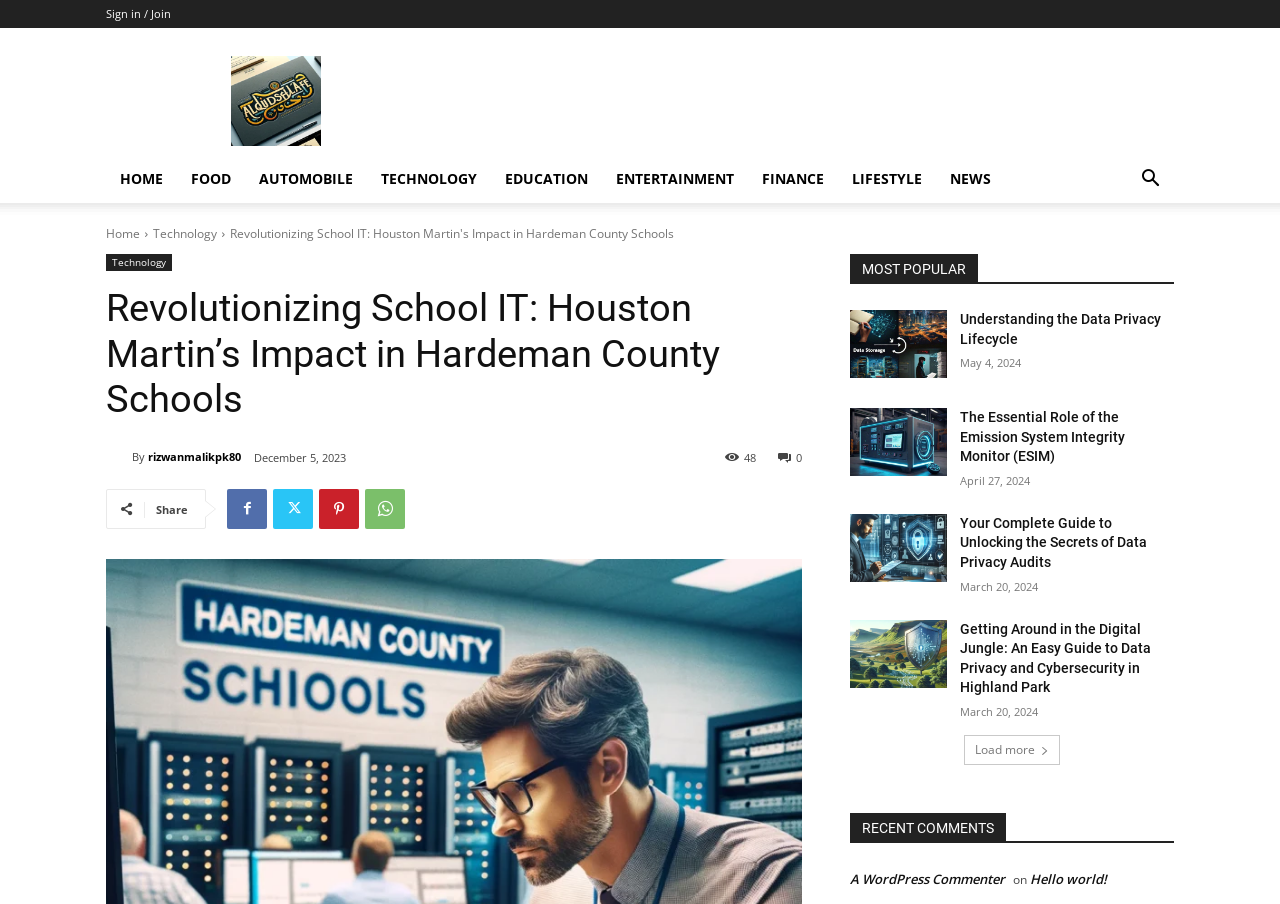Could you highlight the region that needs to be clicked to execute the instruction: "Learn about API Documentation"?

None